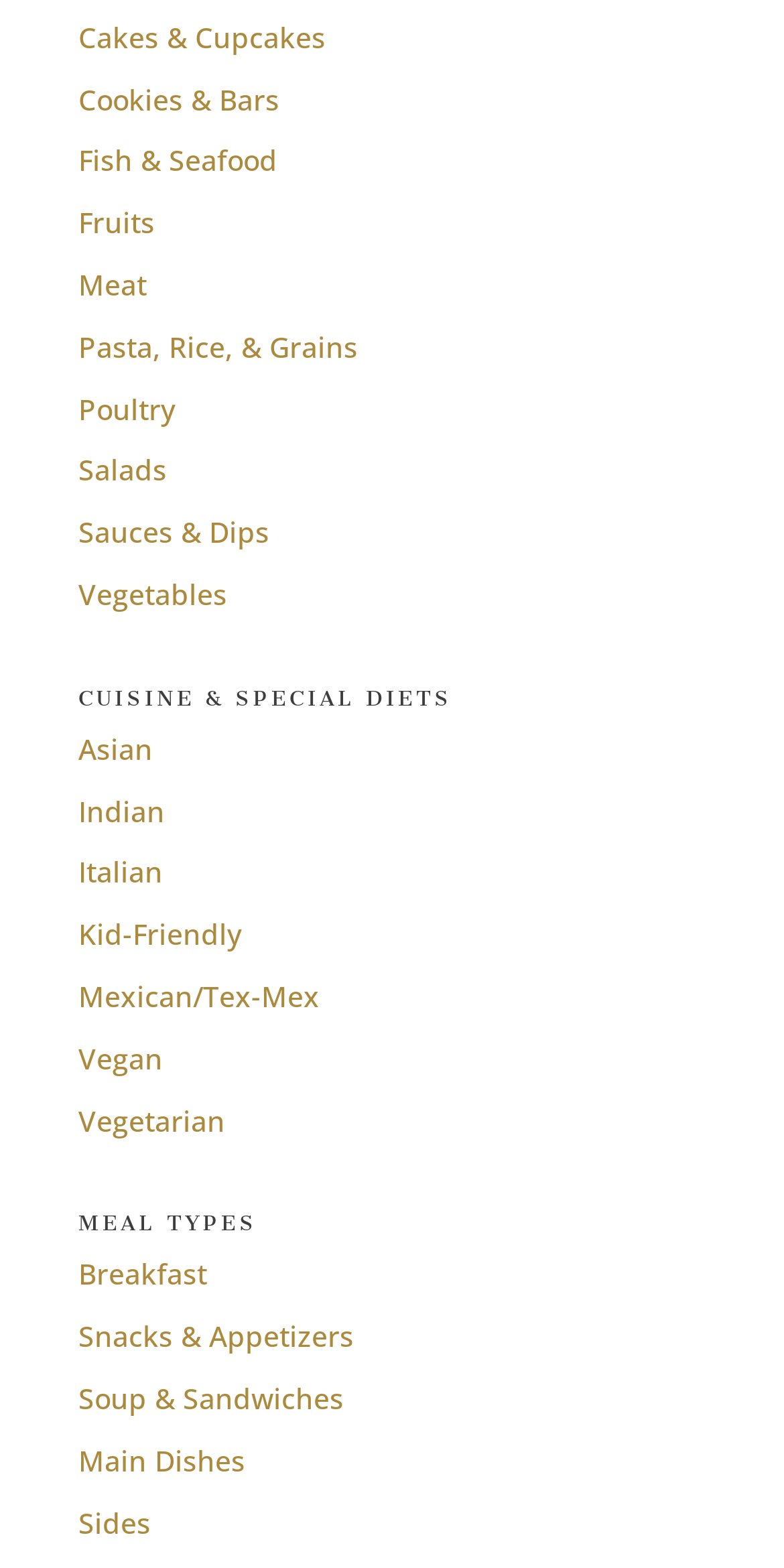Specify the bounding box coordinates (top-left x, top-left y, bottom-right x, bottom-right y) of the UI element in the screenshot that matches this description: Sauces & Dips

[0.1, 0.327, 0.344, 0.352]